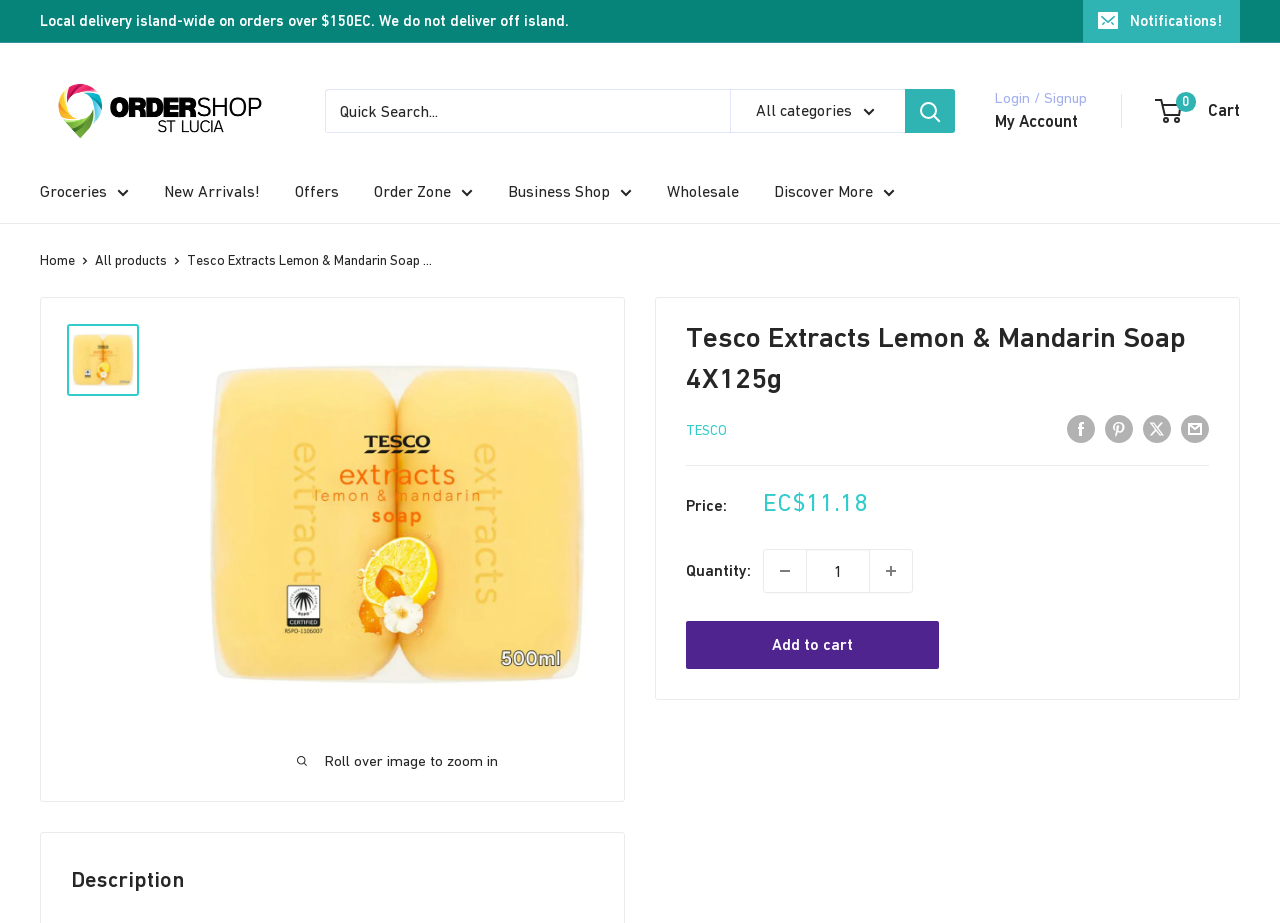Can you determine the bounding box coordinates of the area that needs to be clicked to fulfill the following instruction: "Add to cart"?

[0.536, 0.672, 0.733, 0.724]